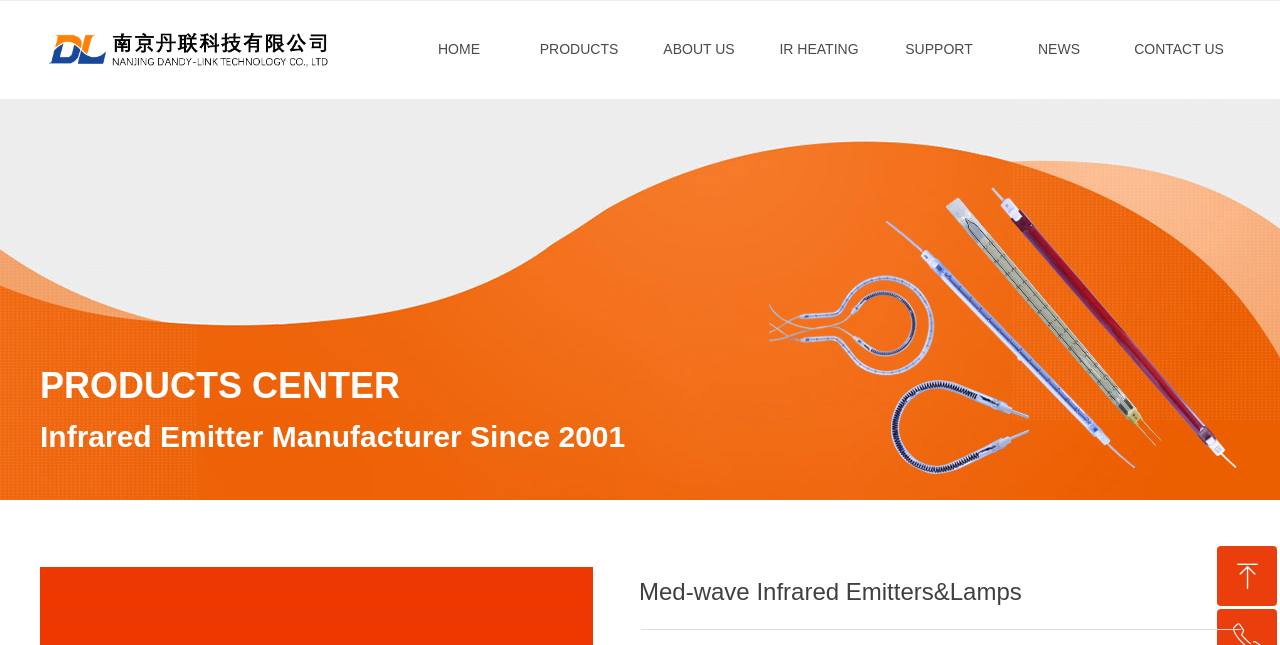Highlight the bounding box coordinates of the element you need to click to perform the following instruction: "learn about us."

[0.511, 0.04, 0.581, 0.113]